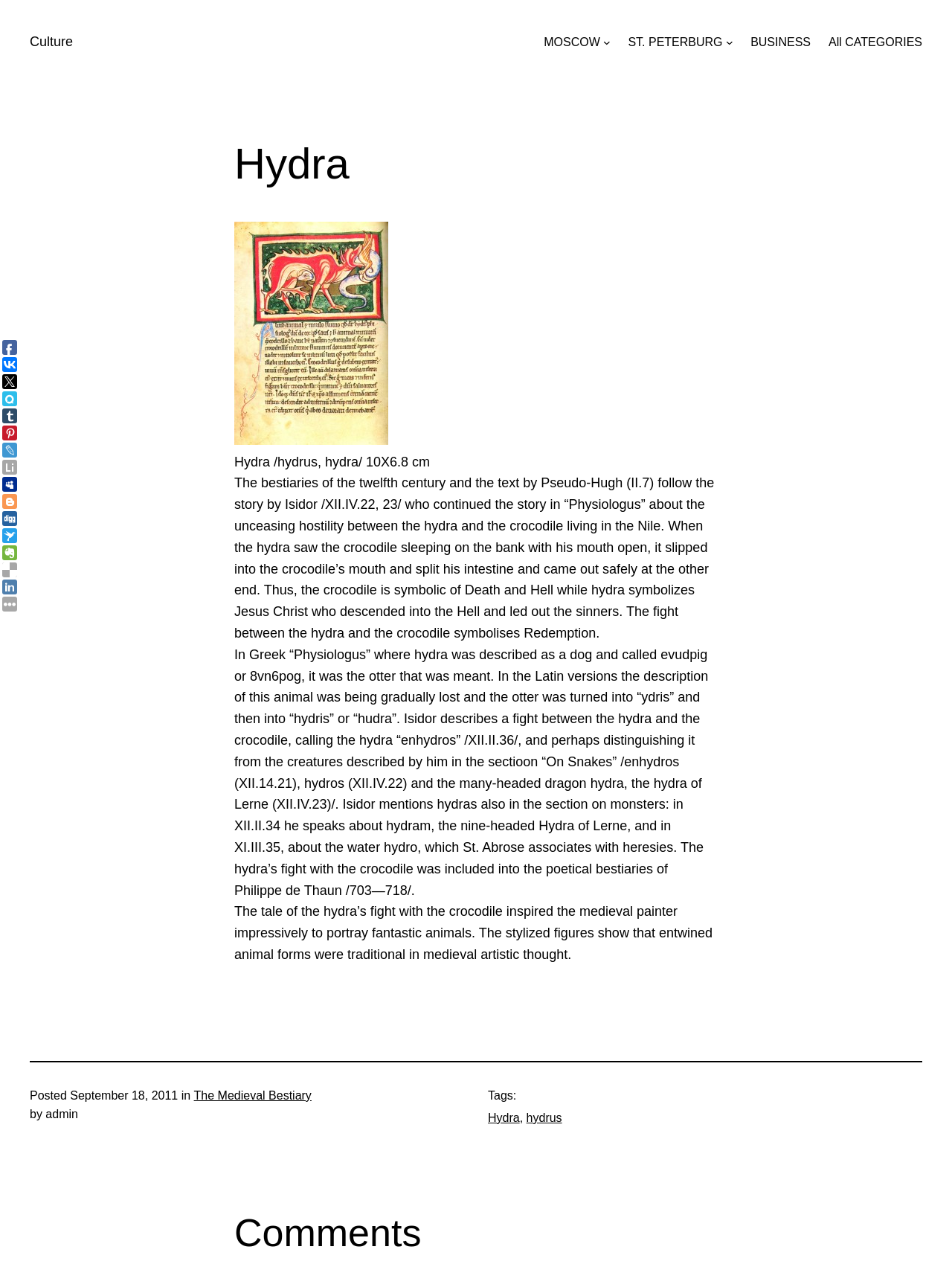Provide the bounding box coordinates of the UI element that matches the description: "All CATEGORIES".

[0.87, 0.026, 0.969, 0.041]